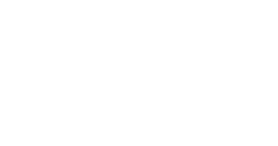Describe the scene depicted in the image with great detail.

The image depicts an illustration of a wing, possibly symbolizing flight, travel, or freedom. This visual complements the context of an article discussing Bangalore, often referred to as the Silicon Valley of India, which highlights the city's significance as a hub for IT and tech industries. The presence of such imagery suggests themes of exploration and the modern connectivity of this vibrant city. Given the article's focus on Bangalore's attractions, the wing could also allude to travel opportunities, reflecting aspirations for affordable flights and tourism in the area.